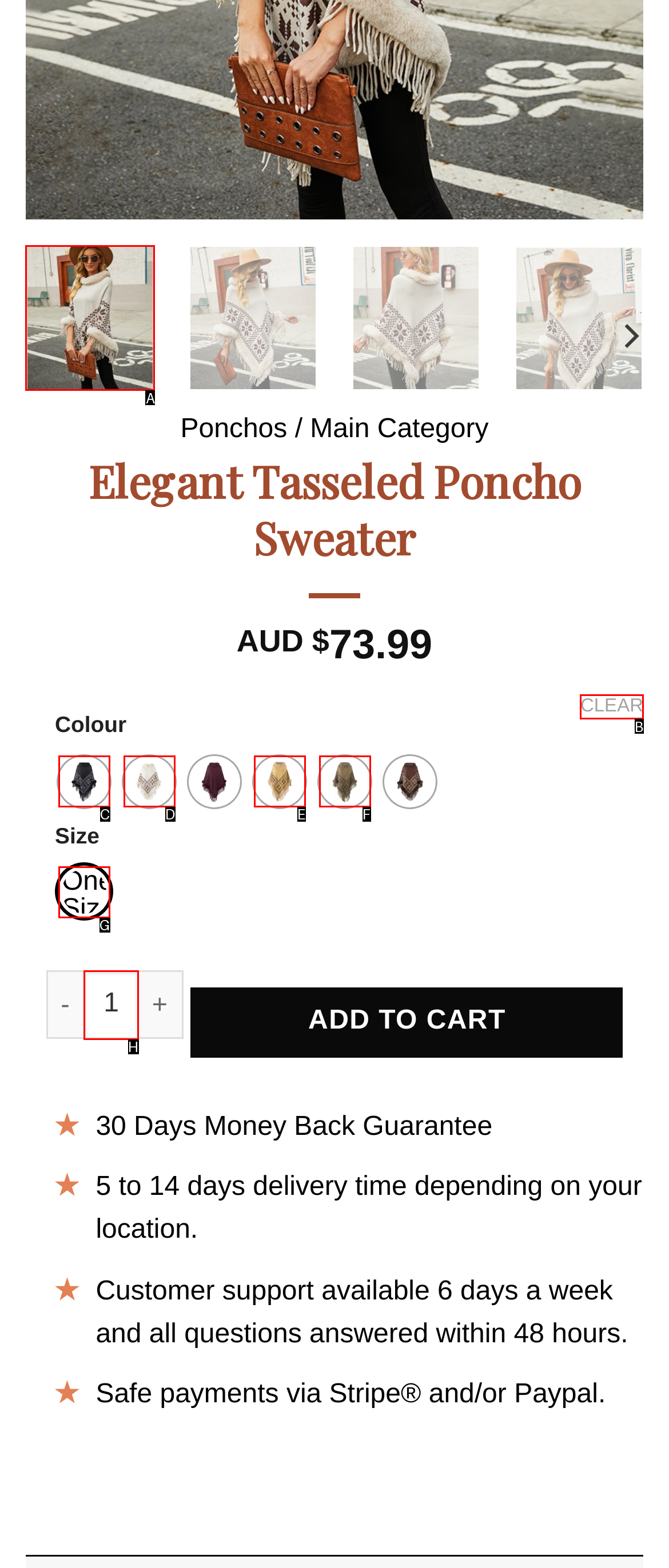Which lettered UI element aligns with this description: aria-label="mobile-menu"
Provide your answer using the letter from the available choices.

None